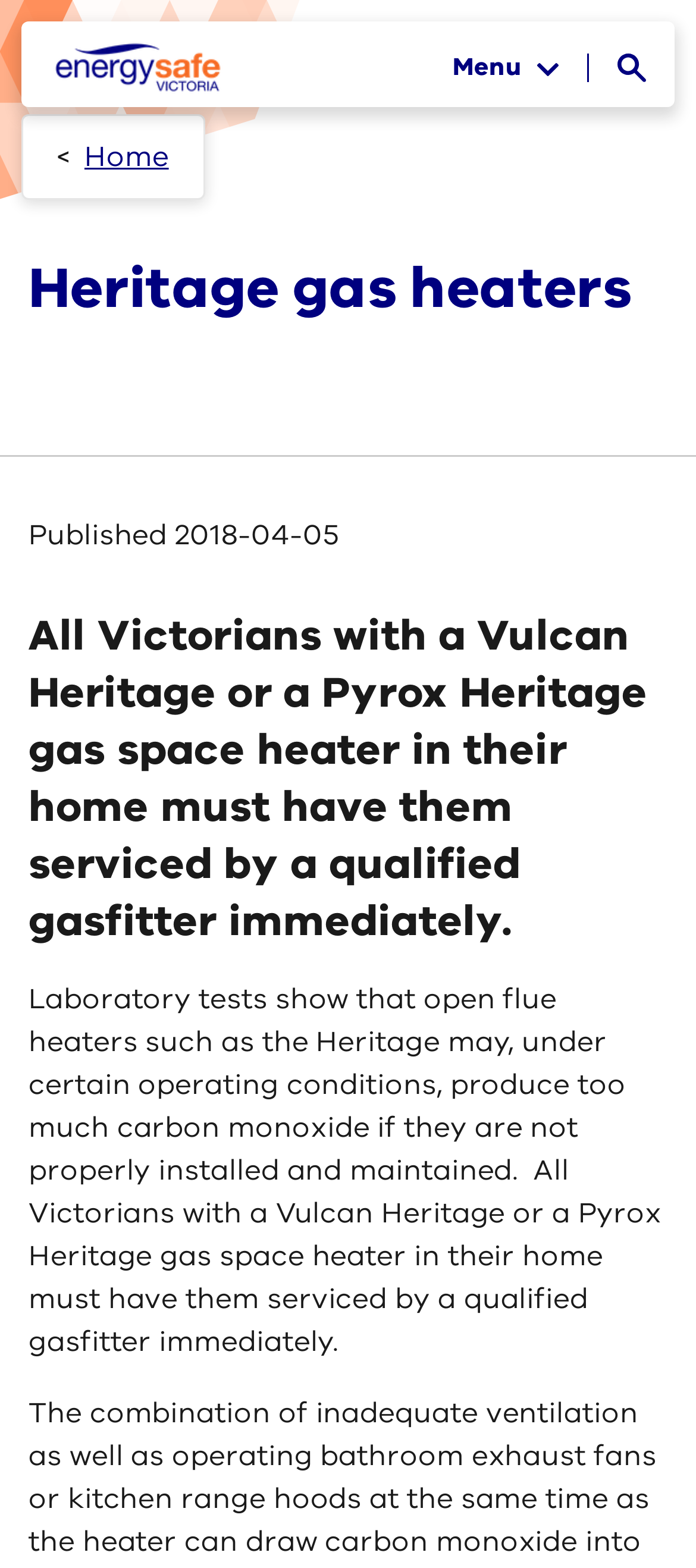Find the bounding box of the web element that fits this description: "Back to top".

[0.836, 0.699, 0.979, 0.753]